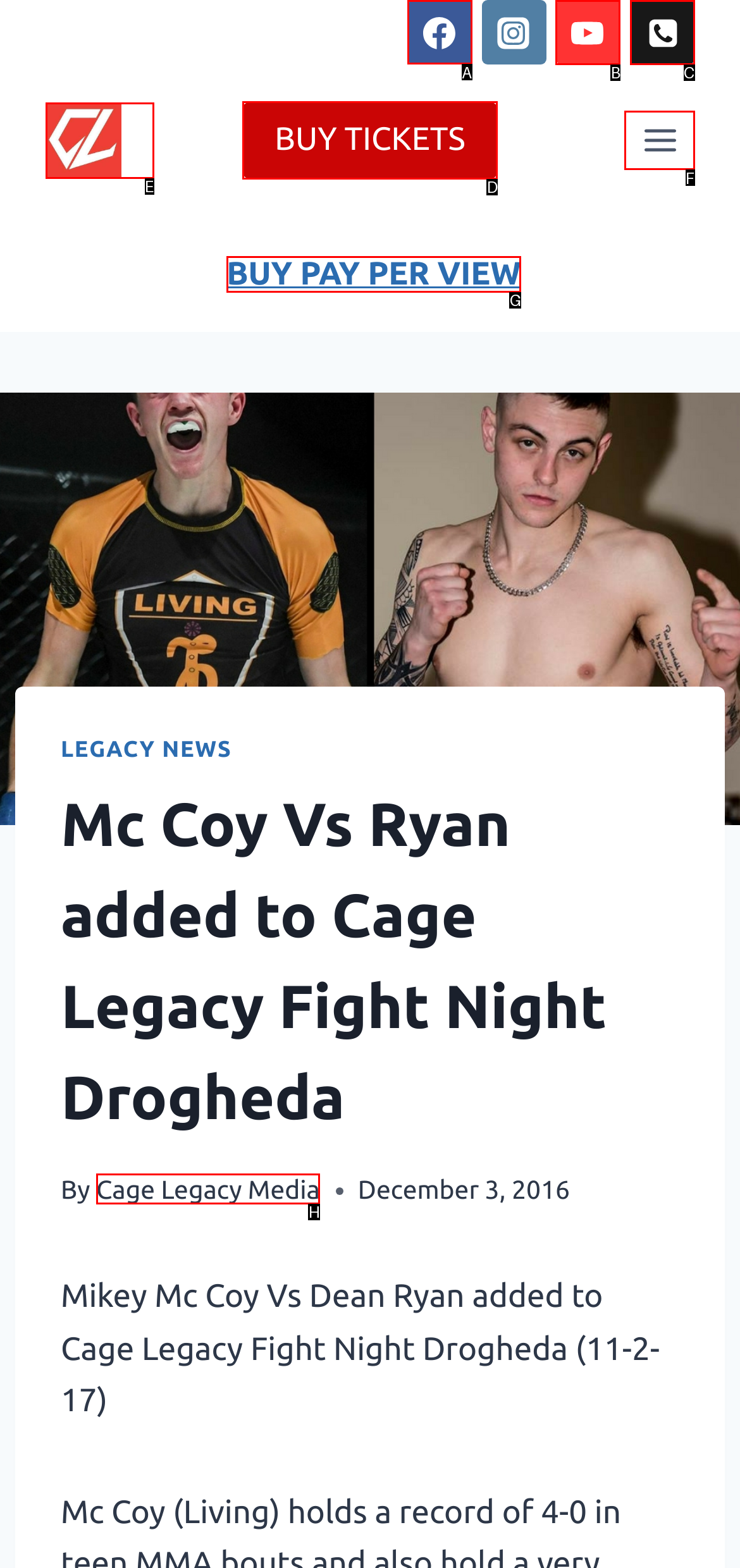Tell me which option I should click to complete the following task: Visit Facebook
Answer with the option's letter from the given choices directly.

A